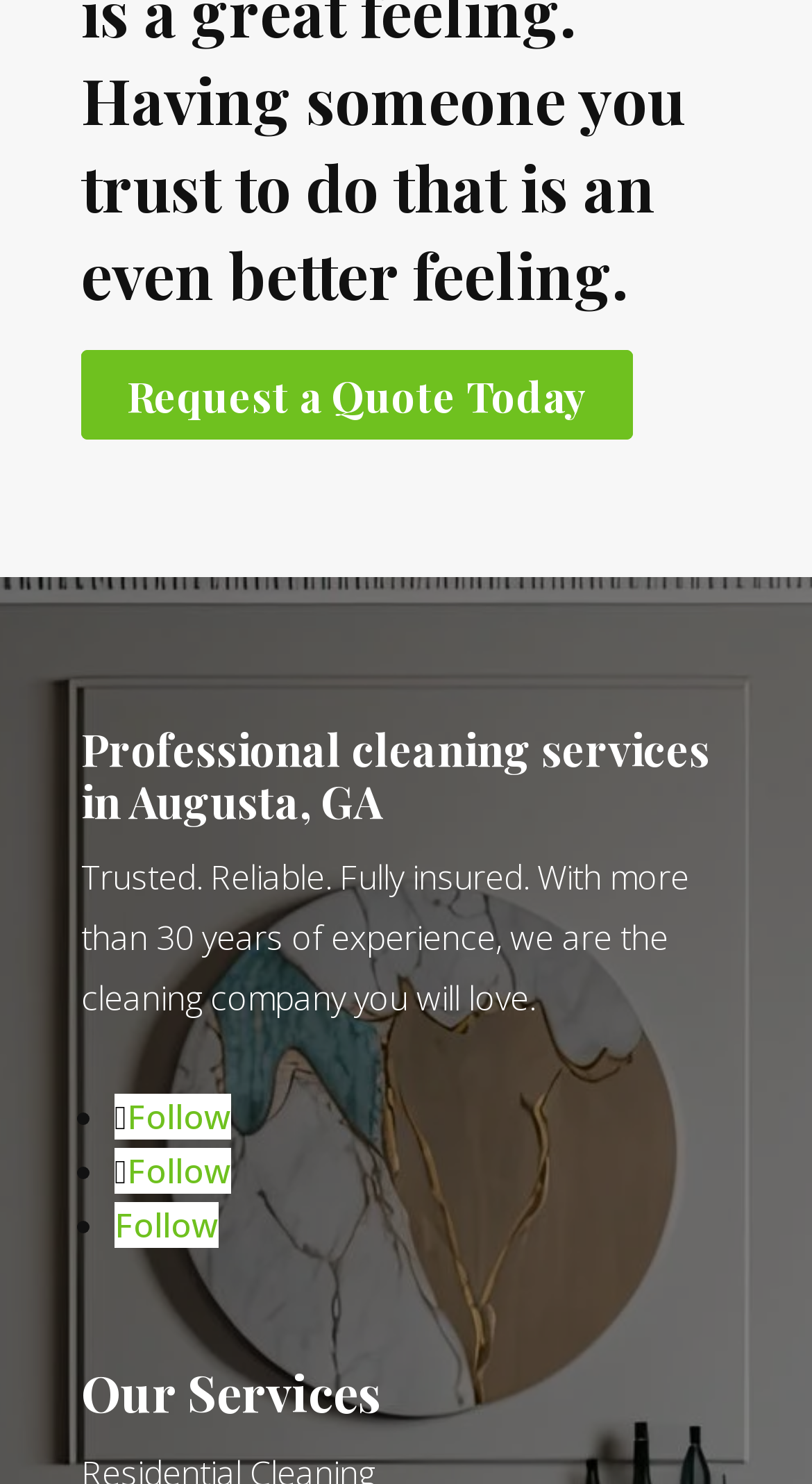Provide a one-word or short-phrase answer to the question:
What is the title of the section below the company description?

Our Services